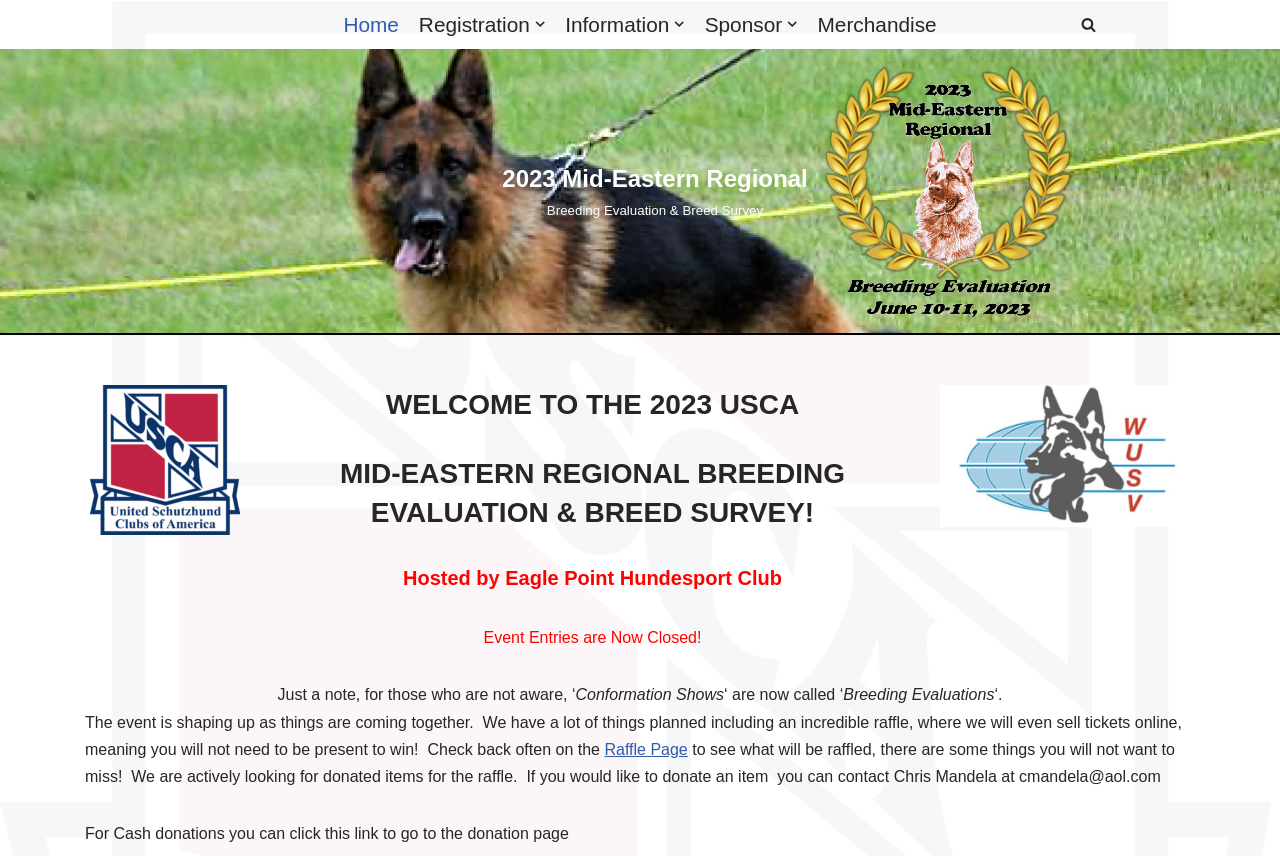Kindly determine the bounding box coordinates for the clickable area to achieve the given instruction: "Explore the 'Merchandise' section".

[0.639, 0.009, 0.732, 0.048]